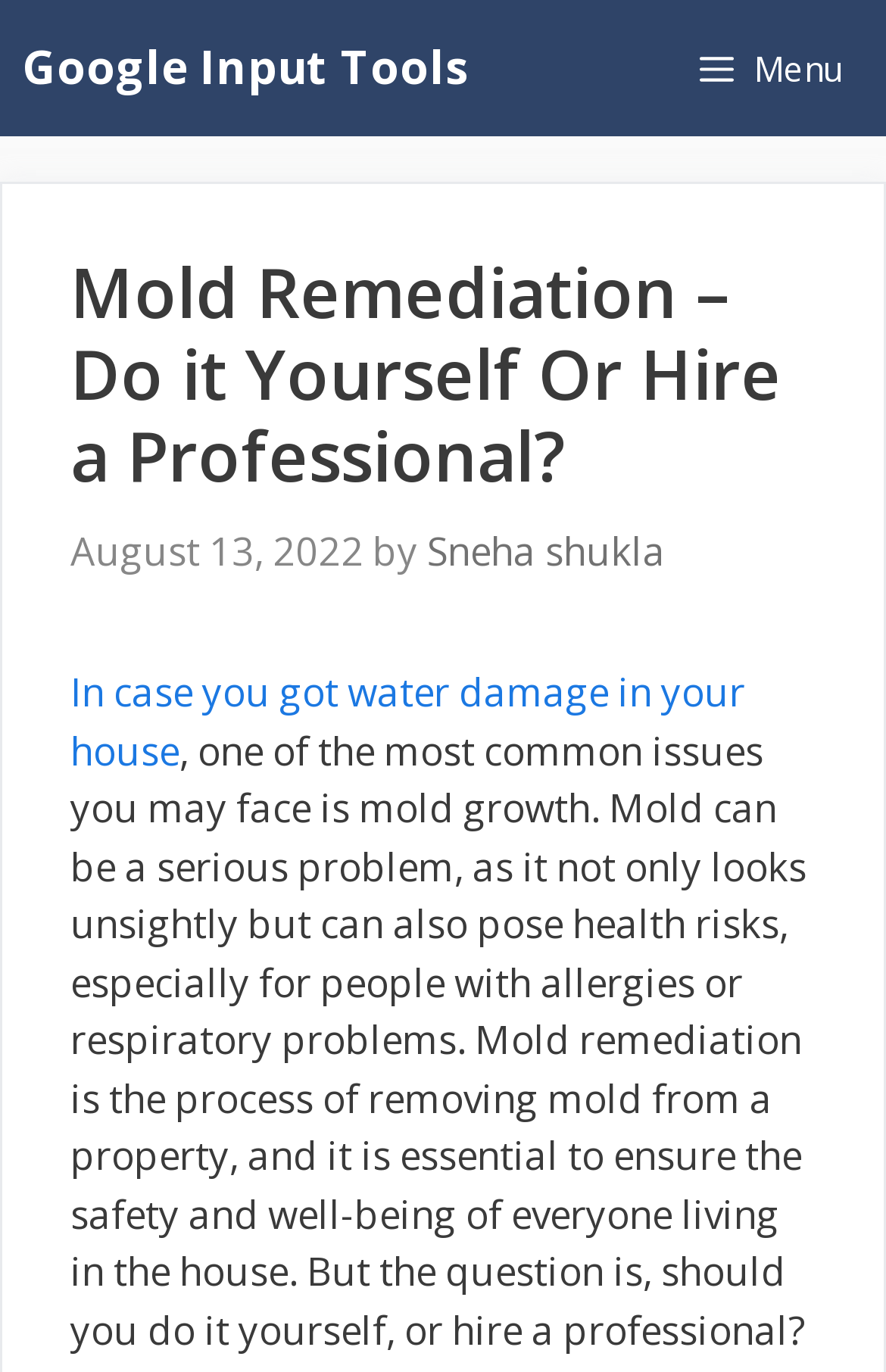Look at the image and answer the question in detail:
What is the topic of the article?

I found the topic of the article by looking at the heading element in the header section, which contains the text 'Mold Remediation – Do it Yourself Or Hire a Professional?'.